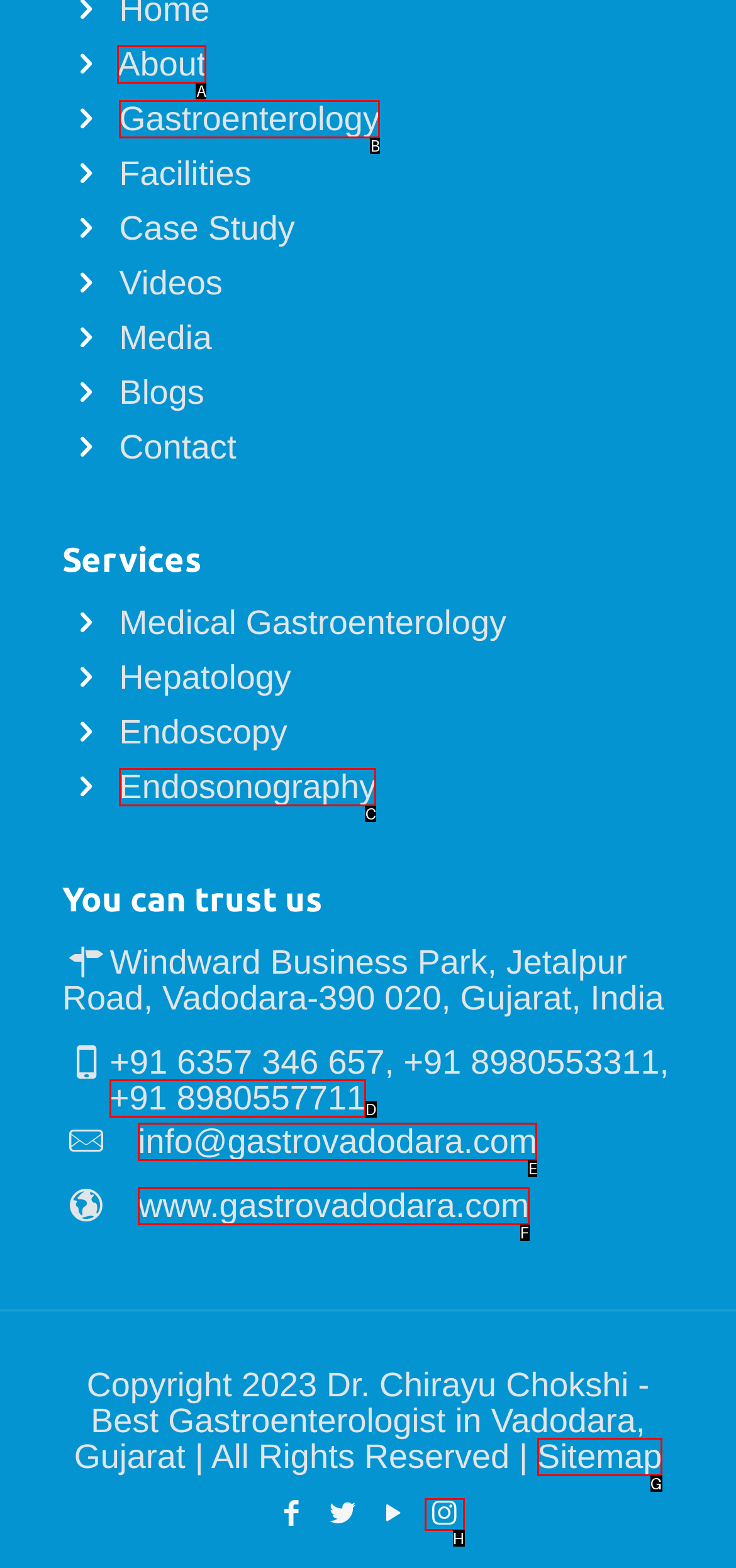Determine the letter of the element you should click to carry out the task: Click on Ethereum
Answer with the letter from the given choices.

None